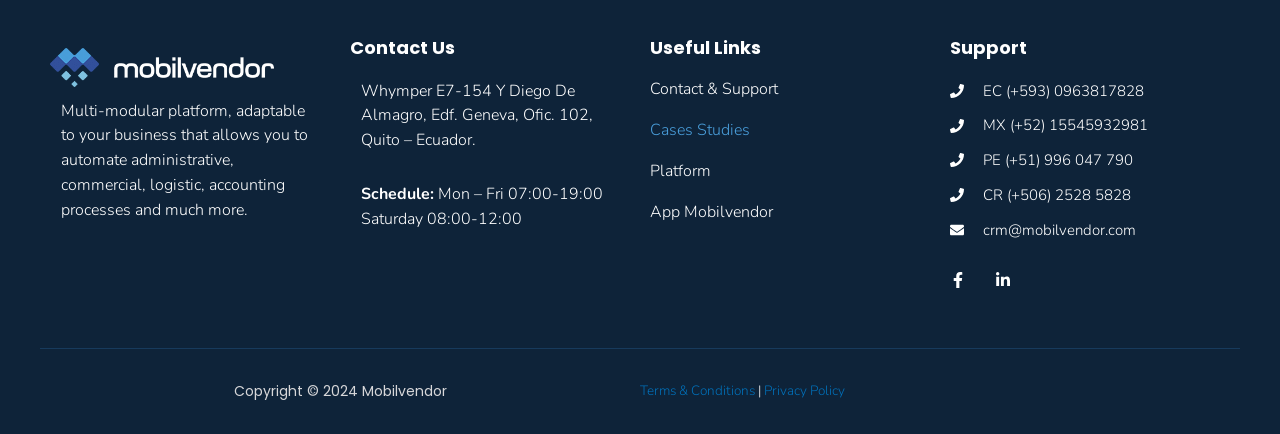Determine the bounding box coordinates of the clickable region to execute the instruction: "View Terms & Conditions". The coordinates should be four float numbers between 0 and 1, denoted as [left, top, right, bottom].

[0.5, 0.879, 0.59, 0.922]